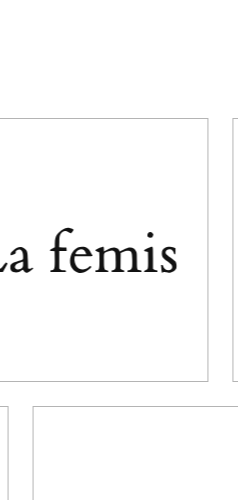What is the background of the image?
Using the information from the image, answer the question thoroughly.

According to the caption, the background of the image appears 'minimalist', allowing the text to stand out prominently, which suggests that the background is simple and not cluttered.